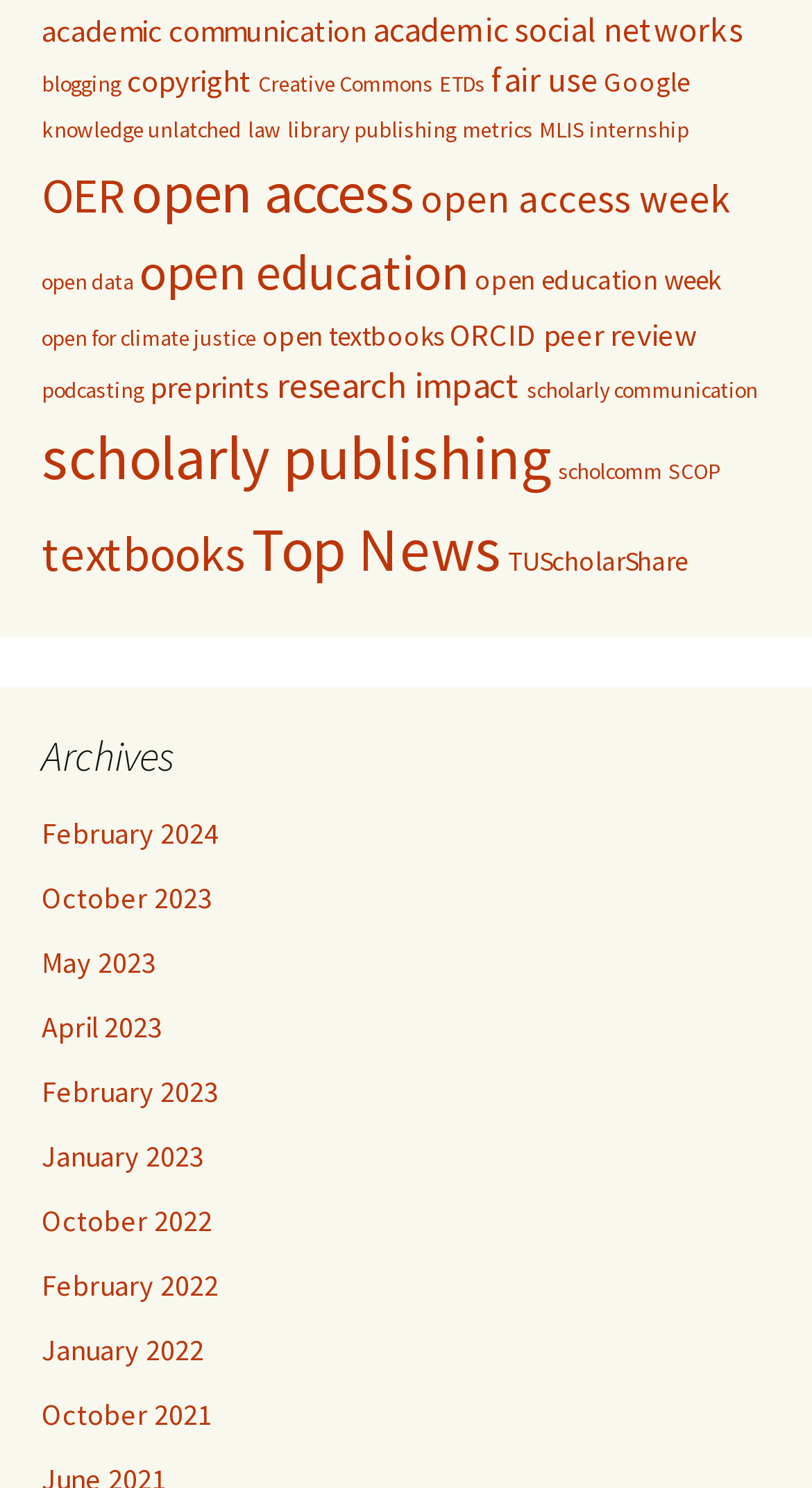Determine the bounding box coordinates for the UI element with the following description: "open access week". The coordinates should be four float numbers between 0 and 1, represented as [left, top, right, bottom].

[0.518, 0.116, 0.9, 0.15]